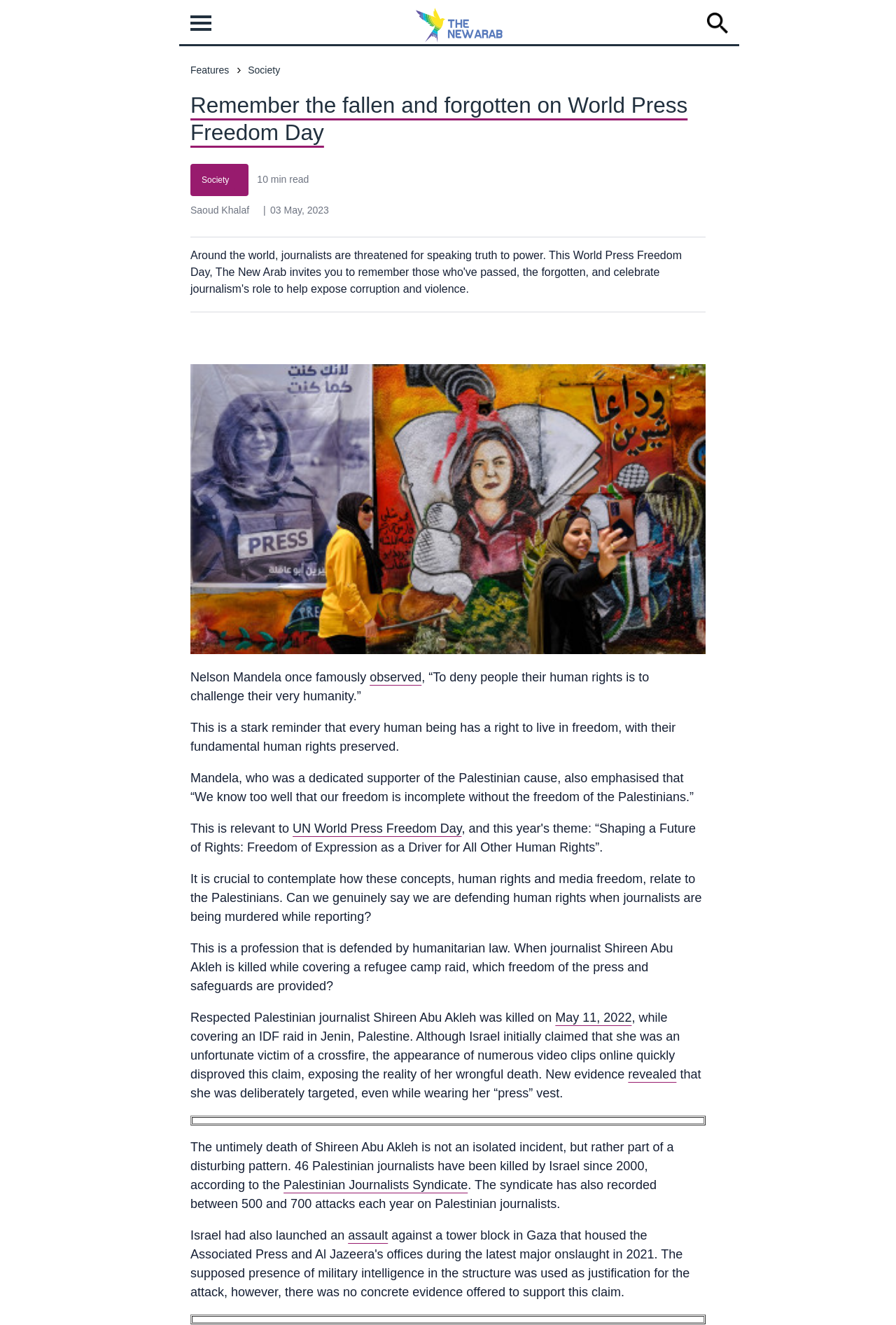Please identify the bounding box coordinates of the clickable region that I should interact with to perform the following instruction: "Contact us". The coordinates should be expressed as four float numbers between 0 and 1, i.e., [left, top, right, bottom].

None